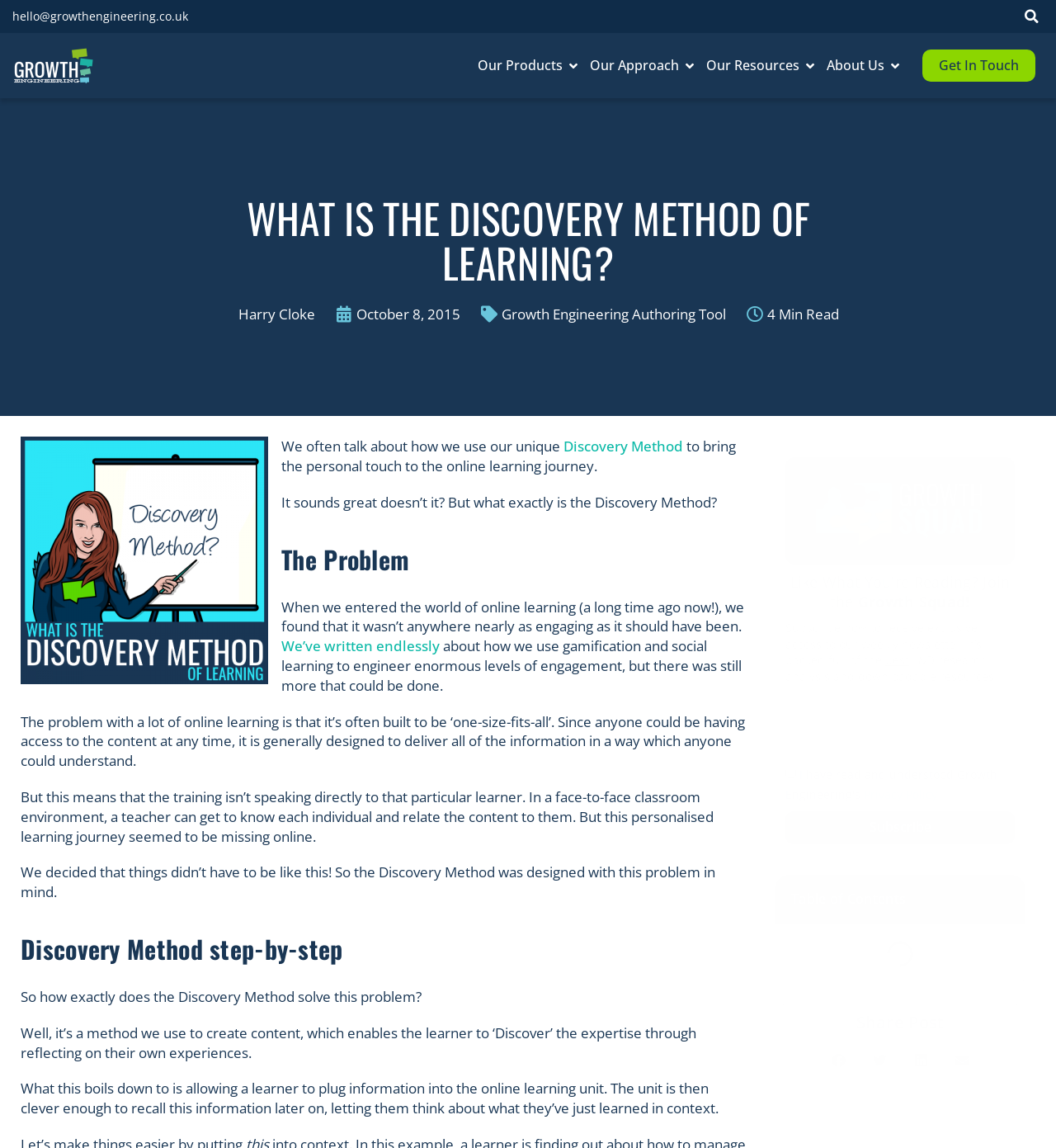Please specify the bounding box coordinates of the element that should be clicked to execute the given instruction: 'Get in touch with Growth Engineering'. Ensure the coordinates are four float numbers between 0 and 1, expressed as [left, top, right, bottom].

[0.873, 0.043, 0.98, 0.071]